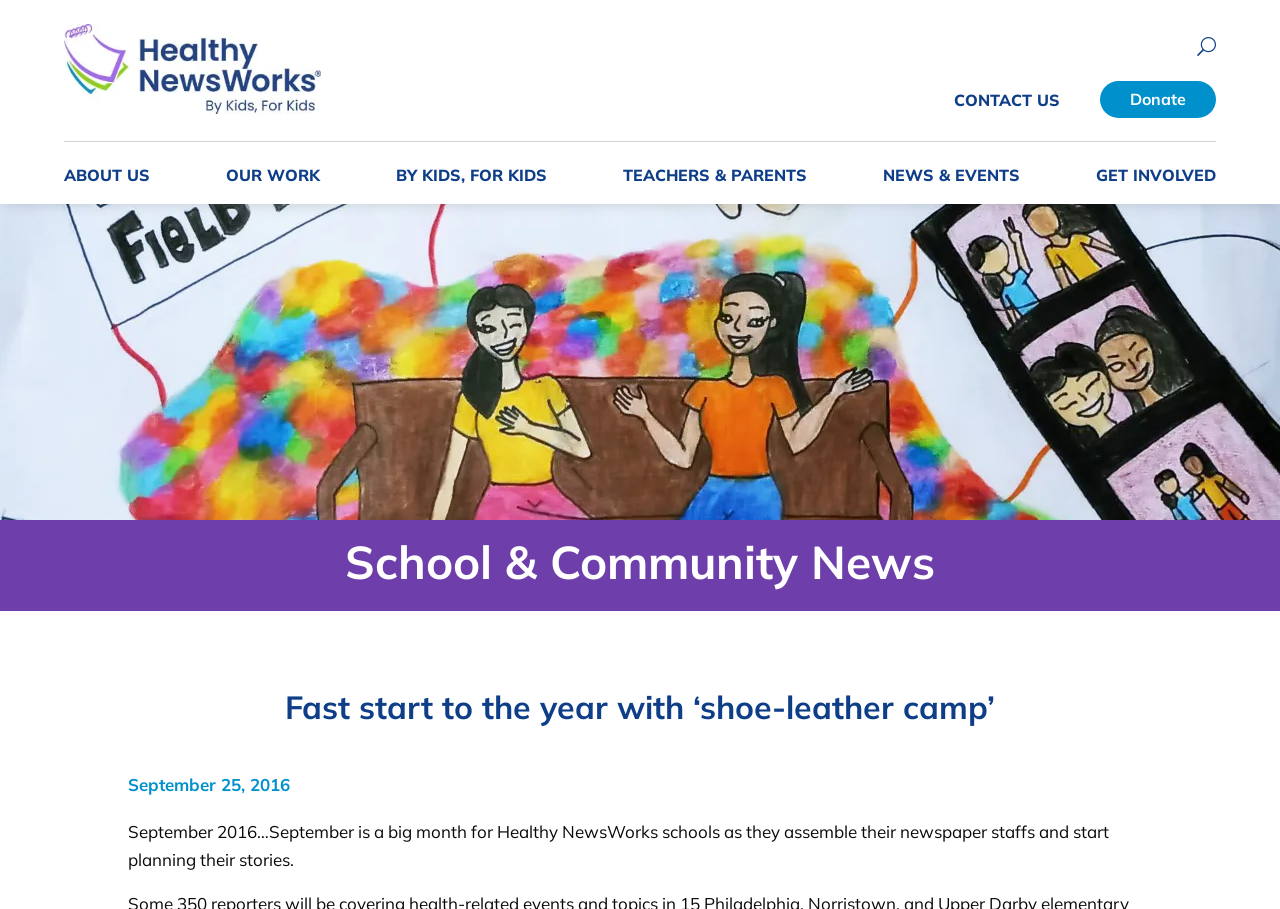Use a single word or phrase to answer the question: What is the date of the news article?

September 25, 2016